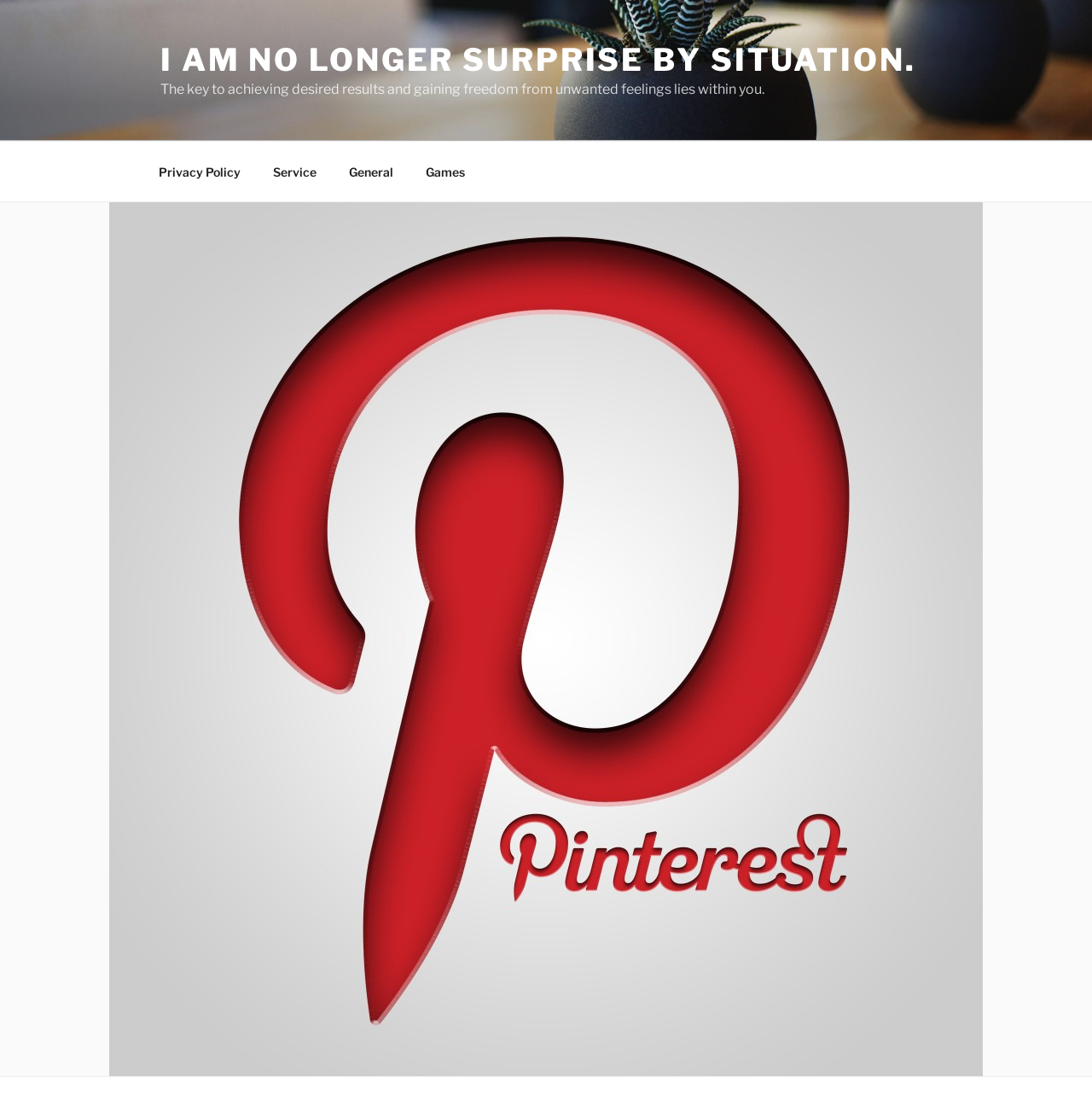Use the information in the screenshot to answer the question comprehensively: What is the first menu item in the top menu?

By examining the navigation element 'Top Menu' and its child elements, I found that the first link is 'Privacy Policy', which is located at the top-left corner of the menu.